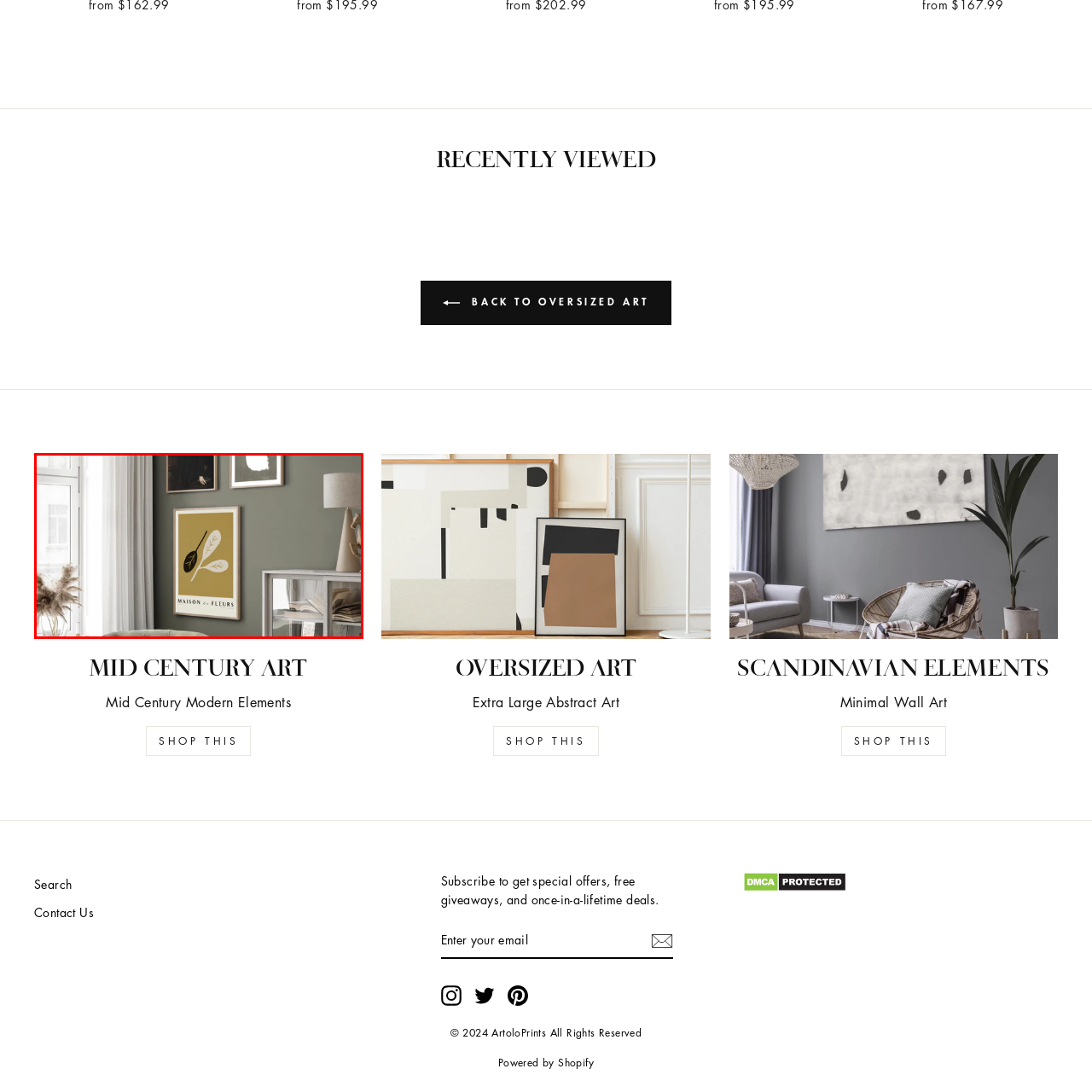What is the color of the wall in the room?
Observe the image within the red bounding box and respond to the question with a detailed answer, relying on the image for information.

The caption describes the room as having a soft green wall, which provides a calming backdrop to the curated decor and creates a soothing atmosphere.